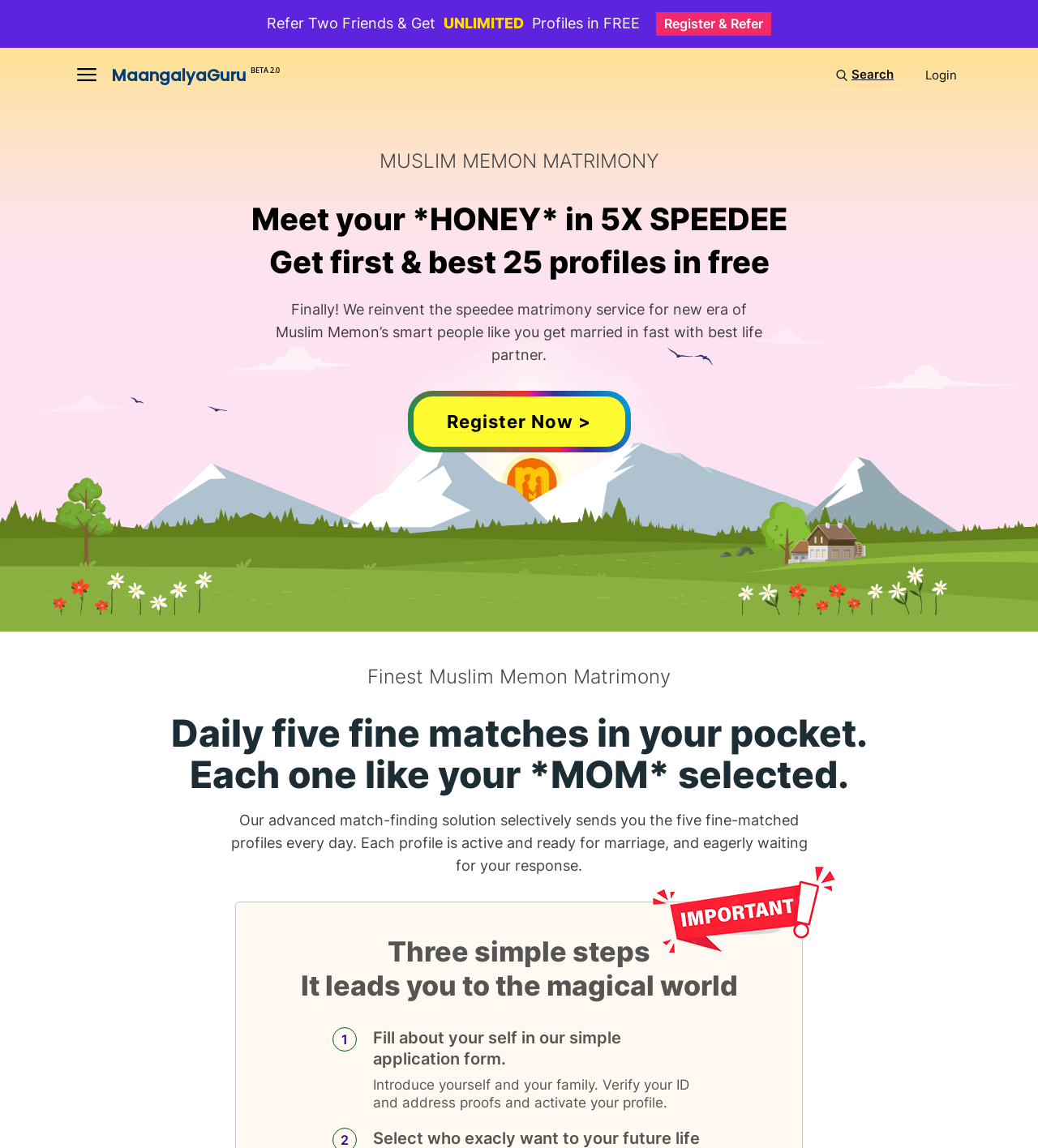Give an in-depth explanation of the webpage layout and content.

This webpage is about Muslim Memon Matrimony, a matchmaking service. At the top, there is a menu icon on the left and a search icon on the right. Below the menu icon, there is a link to "MaangalyaGuru BETA 2.0" and a login link on the right. 

The main content starts with a heading "MUSLIM MEMON MATRIMONY" in the middle of the page. Below it, there is a promotional text "Meet your *HONEY* in 5X SPEEDEE" with a bold font. 

Following this, there is a paragraph explaining the service, stating that it reinvents the speedee matrimony service for Muslim Memon's smart people, helping them get married quickly with the best life partner. 

Below this paragraph, there is a call-to-action button "Register Now >" in the middle of the page. 

Further down, there is a heading "Finest Muslim Memon Matrimony" that spans the entire width of the page. Below it, there are three paragraphs explaining the service's features, including daily five fine matches, each one selected like a mom would, and an advanced match-finding solution that sends five fine-matched profiles every day. 

Finally, there are three simple steps to use the service, which are explained in detail, including filling out a simple application form, introducing oneself and one's family, and verifying ID and address proofs to activate the profile.